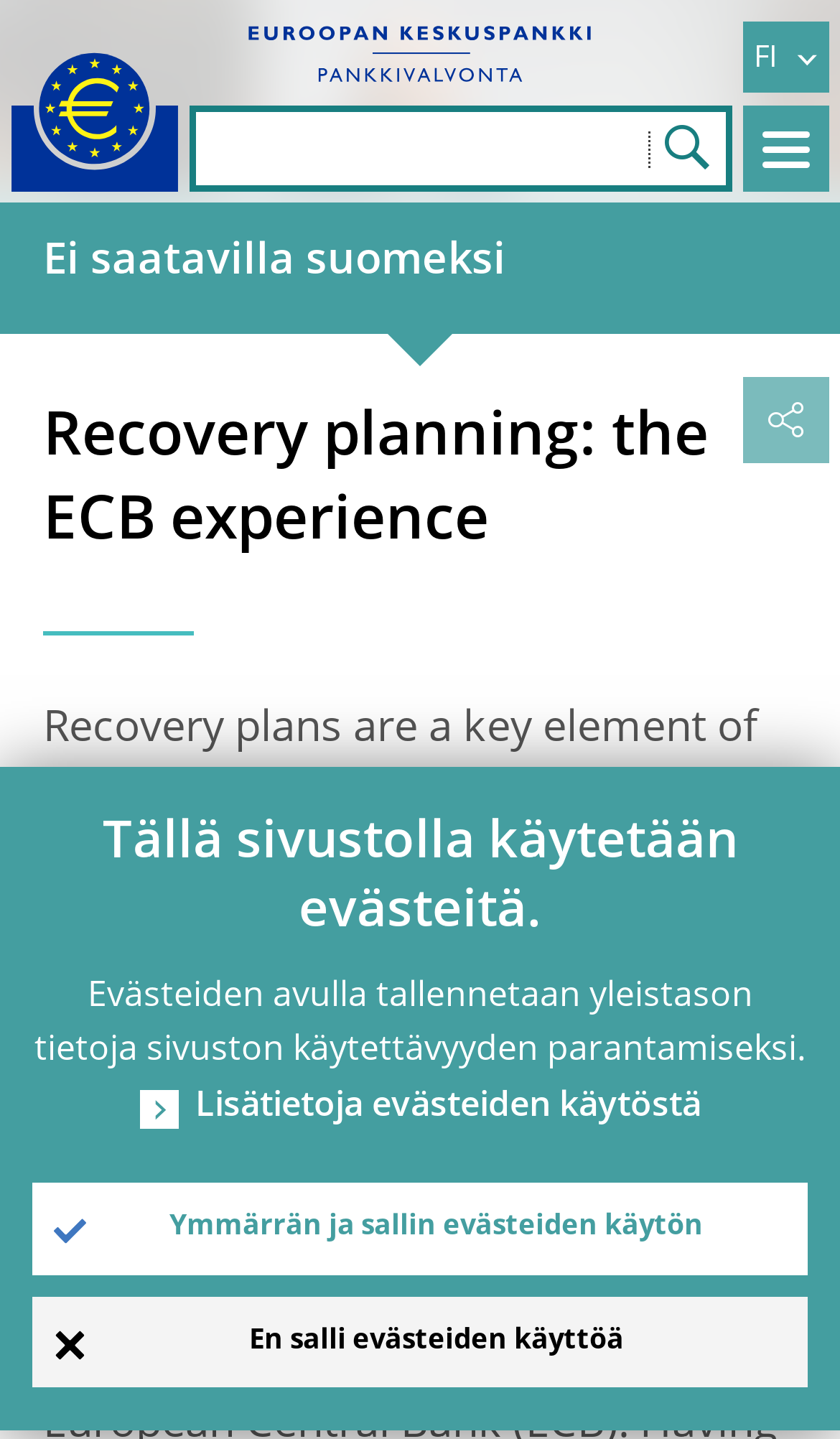Please find the top heading of the webpage and generate its text.

Recovery planning: the ECB experience